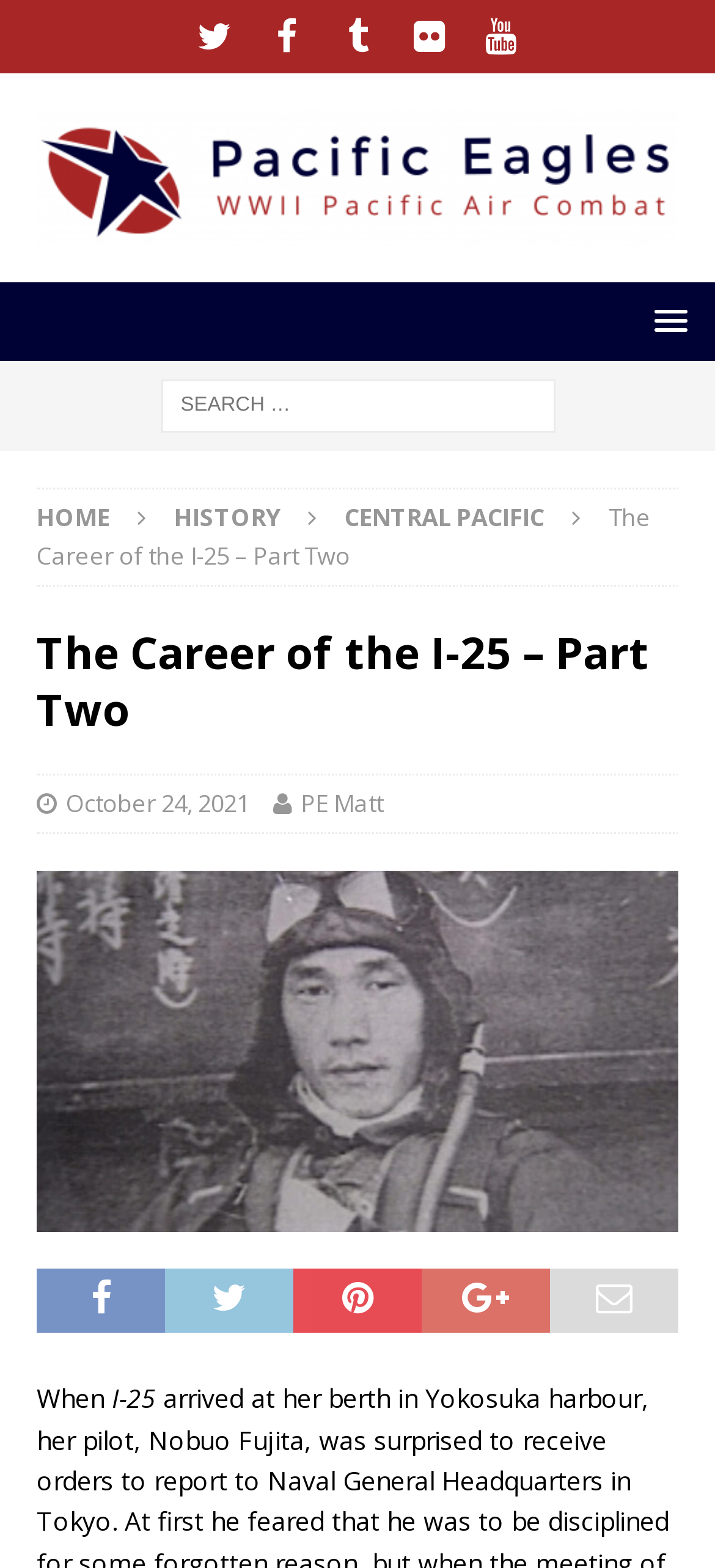Please specify the bounding box coordinates in the format (top-left x, top-left y, bottom-right x, bottom-right y), with values ranging from 0 to 1. Identify the bounding box for the UI component described as follows: title="Valid CSS"

None